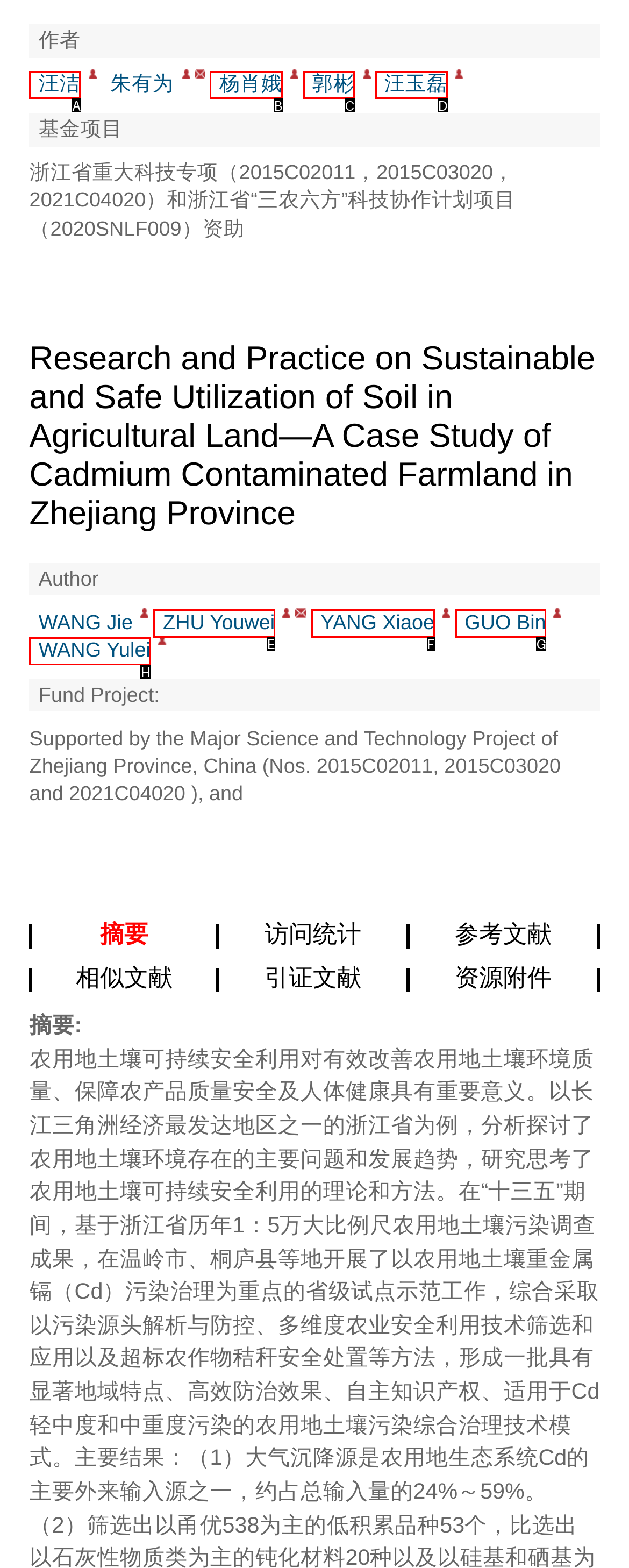Given the description: WANG Yulei, select the HTML element that matches it best. Reply with the letter of the chosen option directly.

H